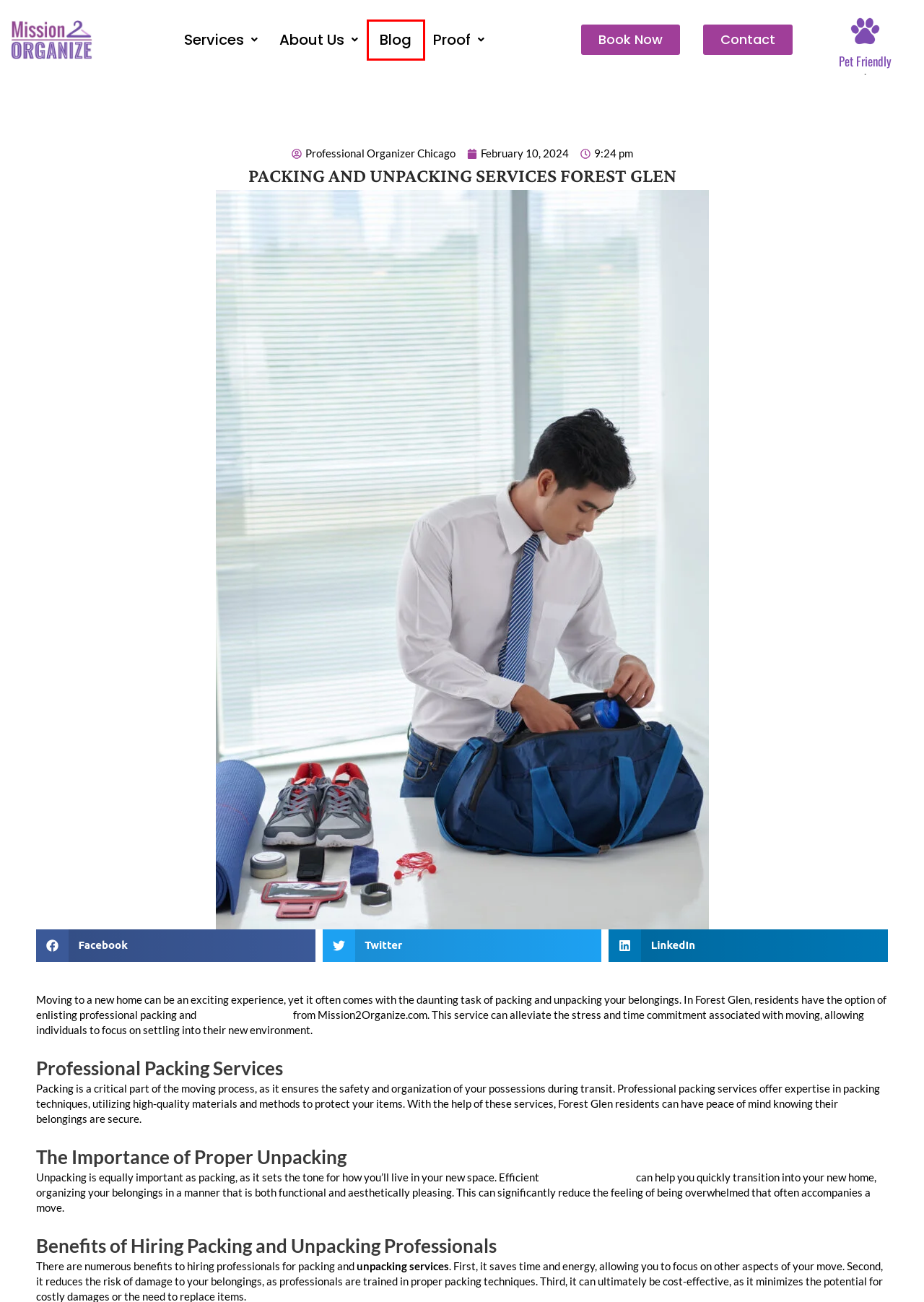Given a webpage screenshot with a UI element marked by a red bounding box, choose the description that best corresponds to the new webpage that will appear after clicking the element. The candidates are:
A. News - Mission 2 Organize | Home Organization Help Wicker Park
B. Professional Organizer Chicago, Author at Mission 2 Organize
C. February 10, 2024 - Mission 2 Organize
D. Contact Us - Mission 2 Organize | Chicago Professional Organizer
E. Packing Unpacking Services Edison Park - Mission 2 Organize
F. All Services - Mission 2 Organize | Home Decluttering Services | Office Organizing
G. Careers - Mission 2 Organize | Chicago Commercial Office Organizing Services
H. Mission 2 Organize | Chicago Professional Organizers | Home Organizers

A